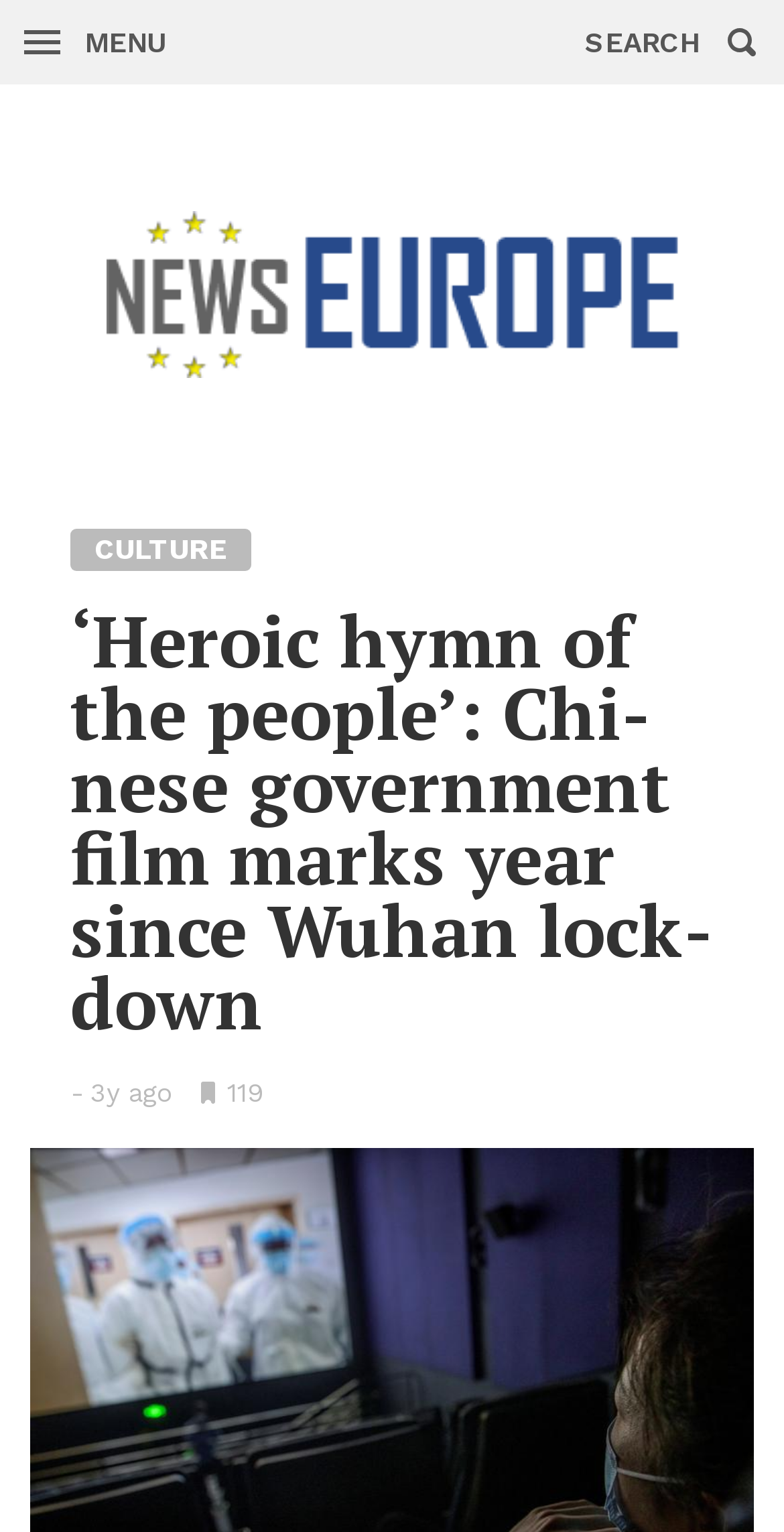What is the source of this news?
Please respond to the question with a detailed and well-explained answer.

I found the source of this news by looking at the UI elements and their descriptions. The element with the text 'News from Europe - The latest news of European Union' is a link element, which suggests that it is the source of the news. This element is also located near the top of the page, which further supports the idea that it is the source of the news.